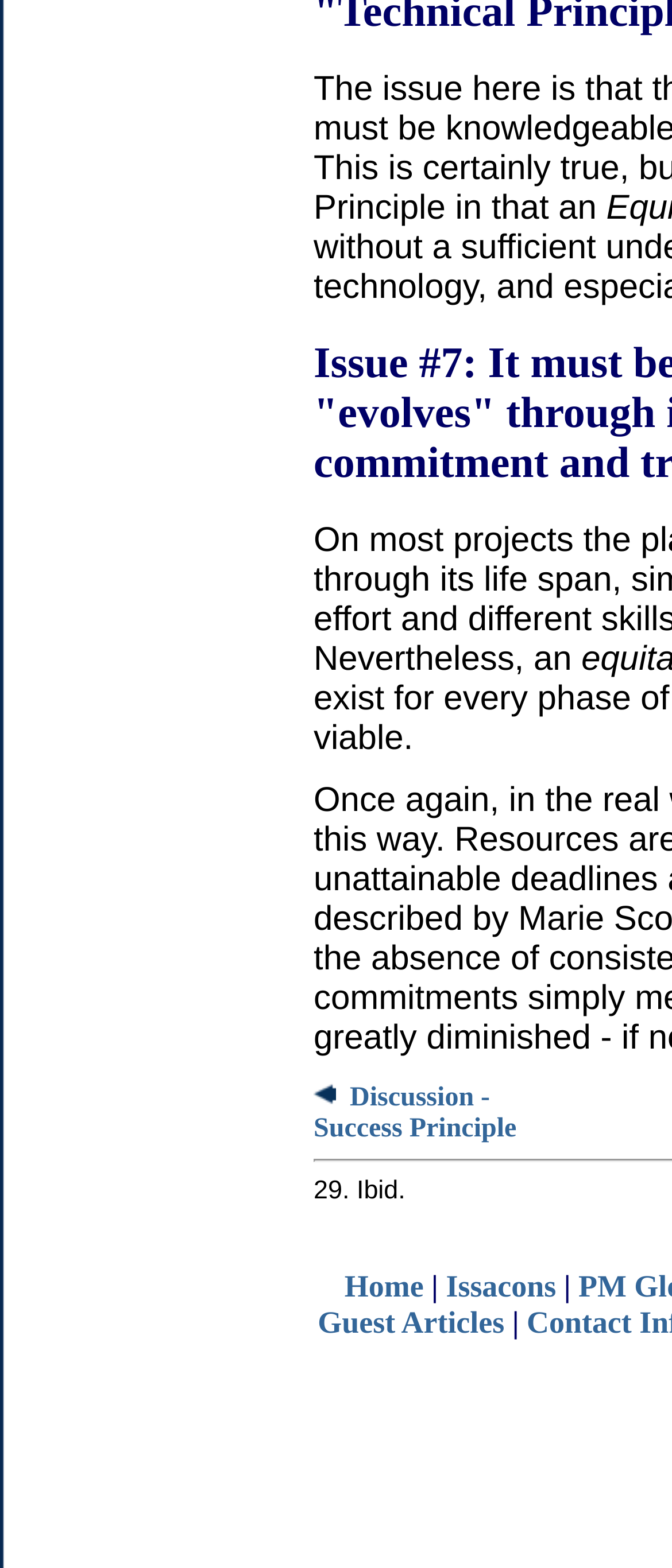From the element description Discussion - Success Principle, predict the bounding box coordinates of the UI element. The coordinates must be specified in the format (top-left x, top-left y, bottom-right x, bottom-right y) and should be within the 0 to 1 range.

[0.467, 0.69, 0.769, 0.729]